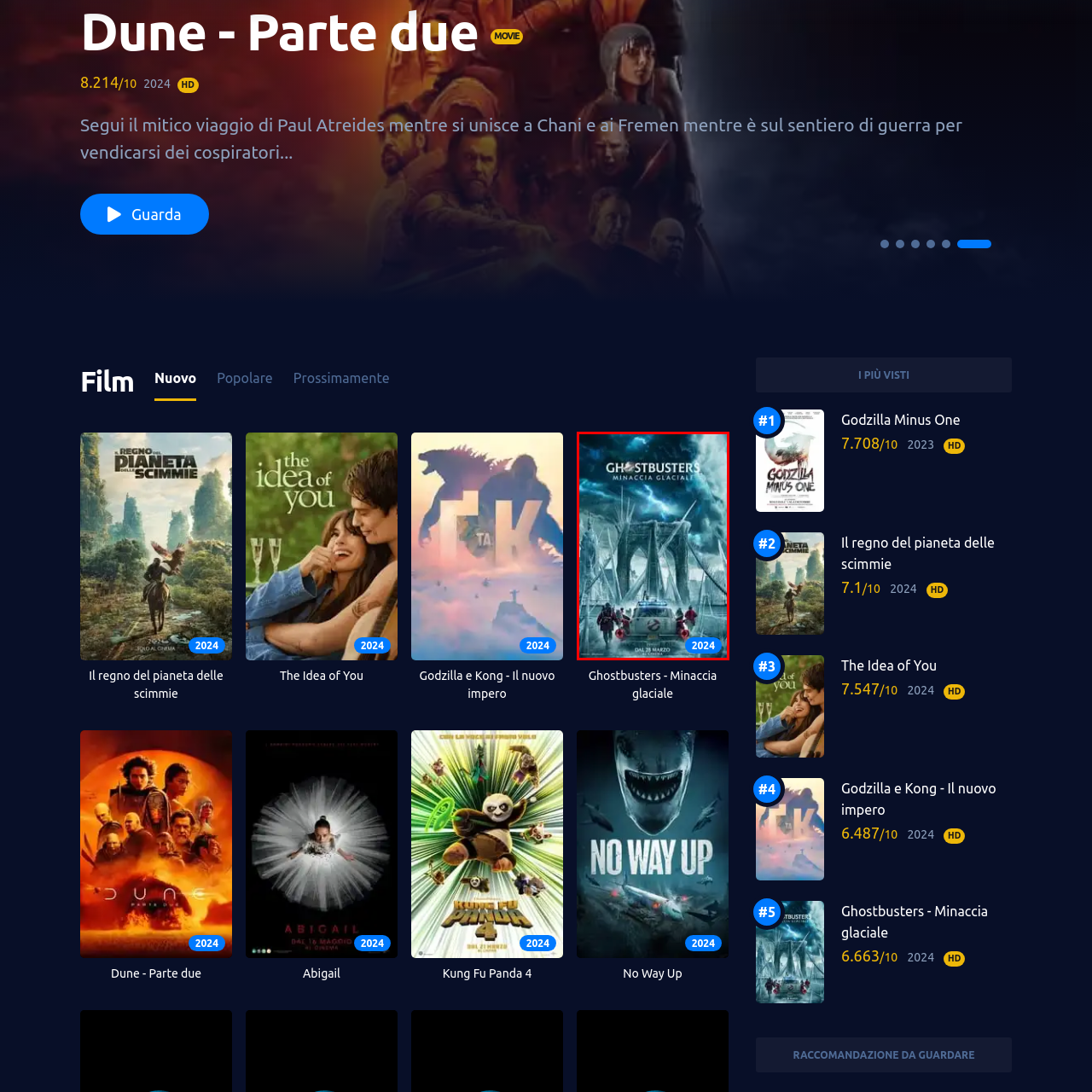Provide a thorough description of the scene captured within the red rectangle.

The image features the promotional poster for the film "Ghostbusters - Minaccia glaciale," set to be released in 2024. The artwork depicts an icy, dramatic scene with the iconic New York City skyline, featuring the Brooklyn Bridge partially covered in frost and surrounded by shards of ice. In the foreground, a group of individuals dressed in red coats appears to be approaching an emblematic Ghostbusters vehicle. The poster is accentuated by a stormy sky, adding to the film's supernatural and thrilling atmosphere. The title "Ghostbusters - Minaccia glaciale" prominently displays the franchise's renowned logo, while the release date is stated below as March 28, 2024, inviting fans to anticipate the ghost-hunting adventures that lie ahead.